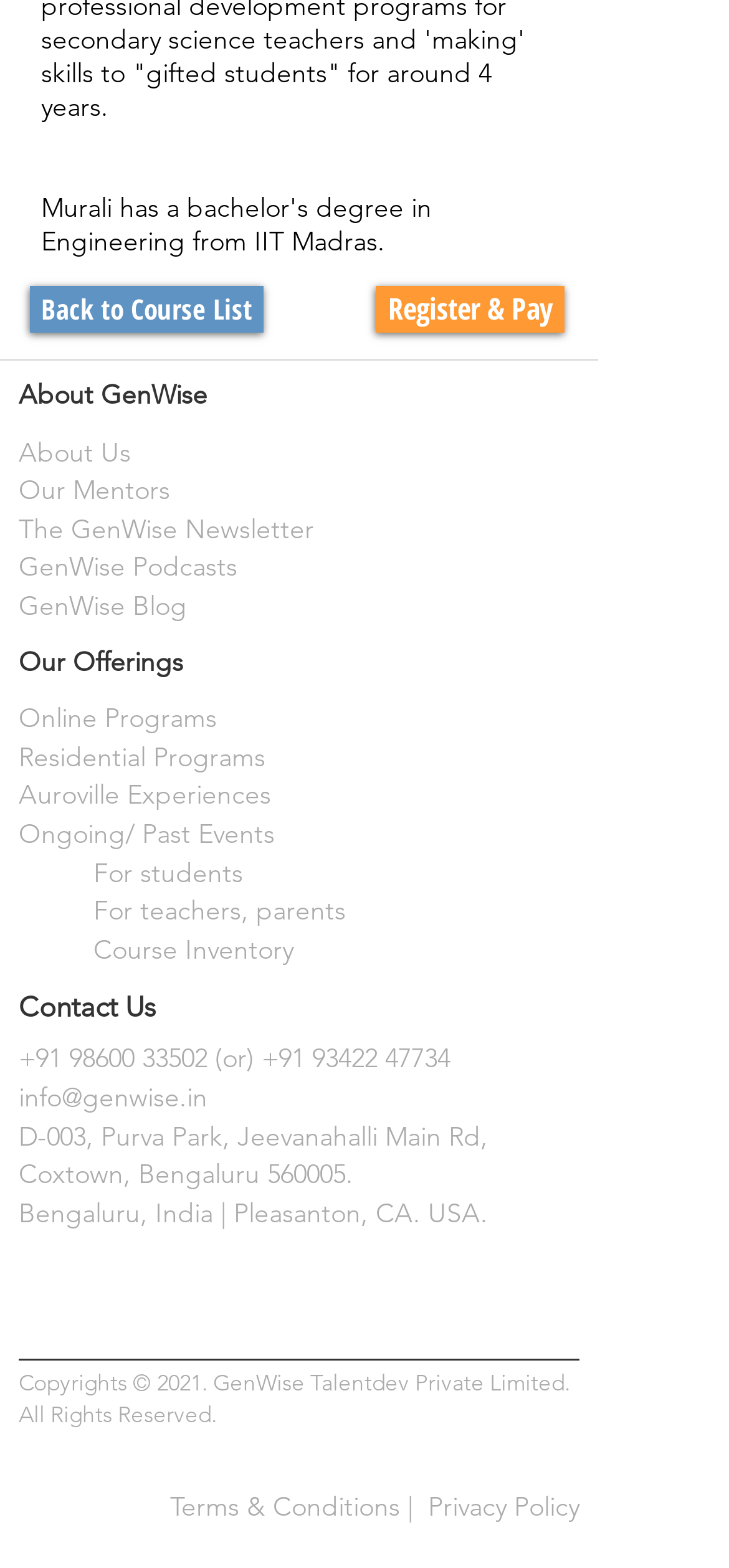Determine the bounding box coordinates of the region that needs to be clicked to achieve the task: "Contact via phone number +91 98600 33502".

[0.026, 0.664, 0.285, 0.686]